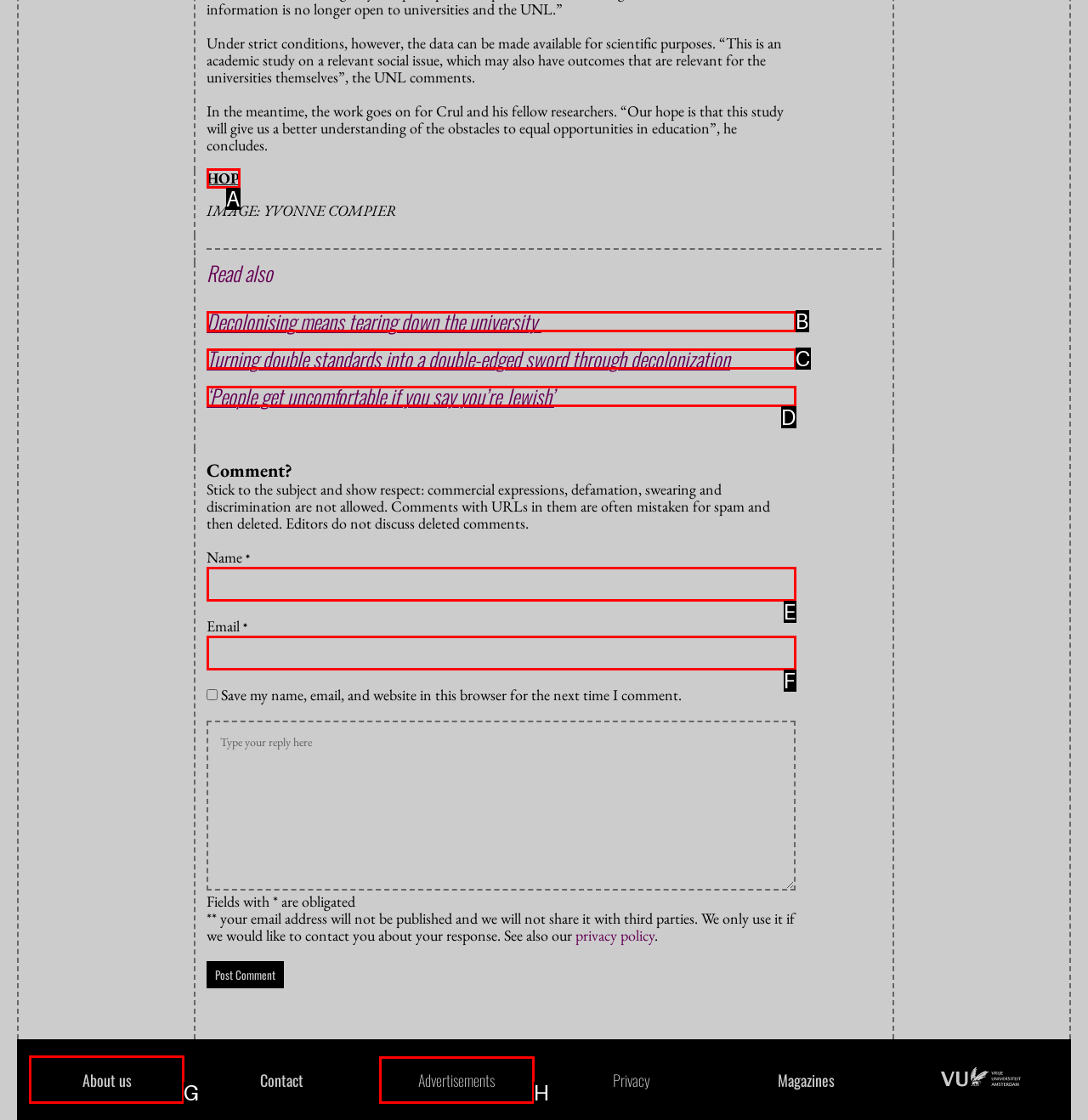Tell me the correct option to click for this task: Click on the 'About us' link
Write down the option's letter from the given choices.

G